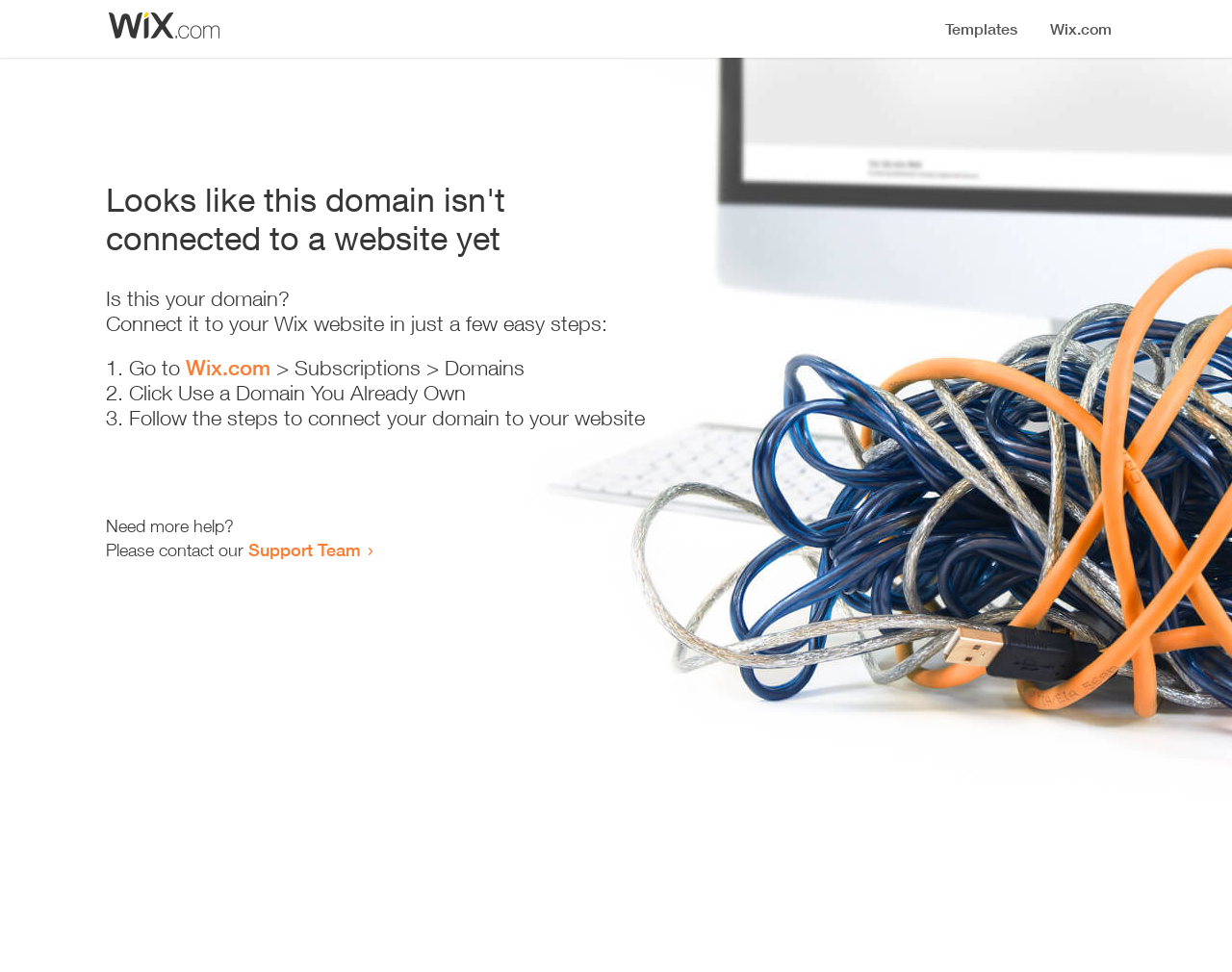Answer the question with a brief word or phrase:
Where can I go to start connecting my domain?

Wix.com